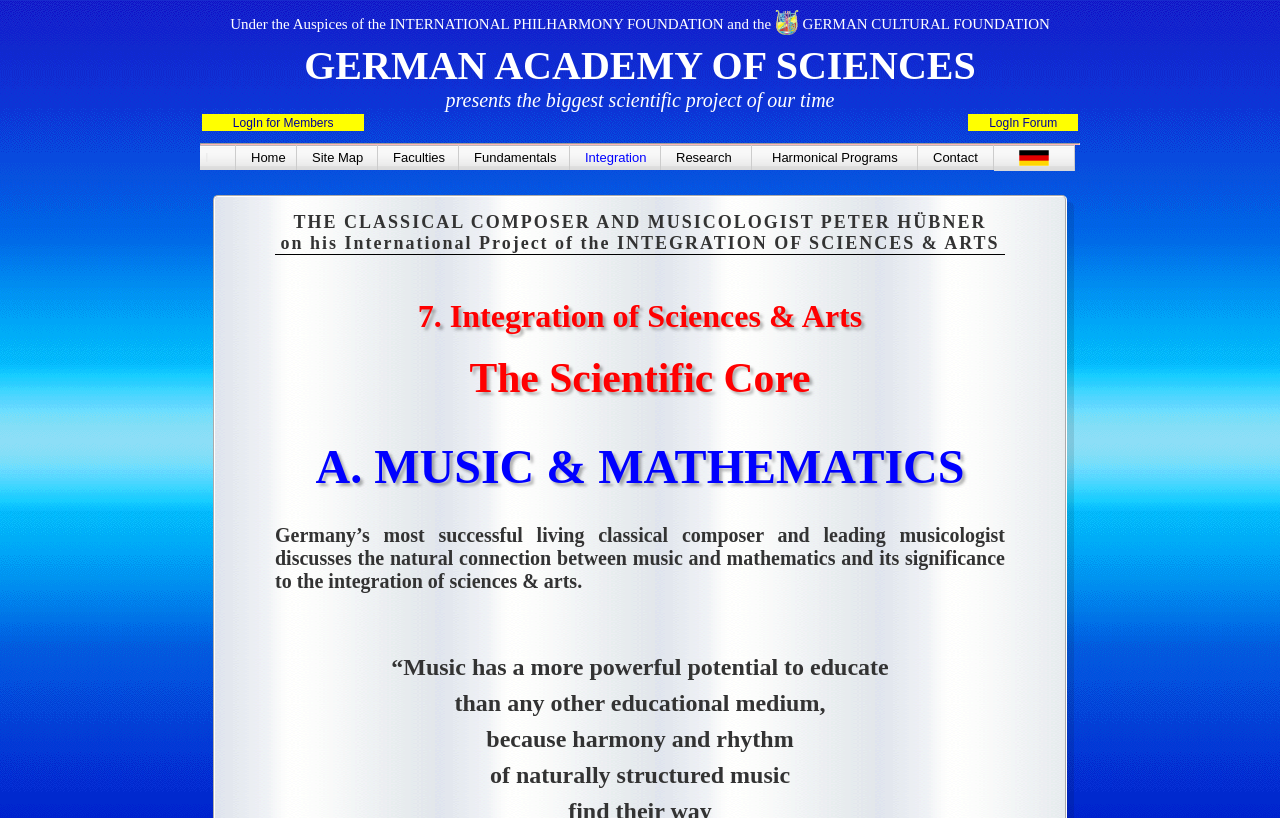Elaborate on the webpage's design and content in a detailed caption.

The webpage is about the German Academy of Sciences, specifically featuring Peter Hübner, a classical composer and musicologist, and his project on the integration of sciences and arts. 

At the top of the page, there is a section with the title "Under the Auspices of the INTERNATIONAL PHILHARMONY FOUNDATION and the" followed by an image of the GERMAN CULTURAL FOUNDATION logo and its corresponding text. Below this section, the title "GERMAN ACADEMY OF SCIENCES" is prominently displayed.

The main content of the page is divided into sections. On the left side, there is a table with three rows, containing links to "LogIn for Members", a blank cell, and "LogIn Forum". 

Below the table, there is a horizontal separator line. Above the separator line, there are links to various pages, including "Home", "Site Map", "Faculties", "Fundamentals", "Integration", "Research", "Harmonical Programs", and "Contact". The "Contact" link is accompanied by an image that allows users to switch the language to German.

The main content of the page is about Peter Hübner's project. There is a heading "THE CLASSICAL COMPOSER AND MUSICOLOGIST PETER HÜBNER" followed by a description of his international project on the integration of sciences and arts. 

Below this section, there is a heading "A. MUSIC & MATHEMATICS" followed by a detailed description of the natural connection between music and mathematics and its significance to the integration of sciences and arts. The text is divided into several paragraphs, with quotes from Peter Hübner discussing the educational potential of music.